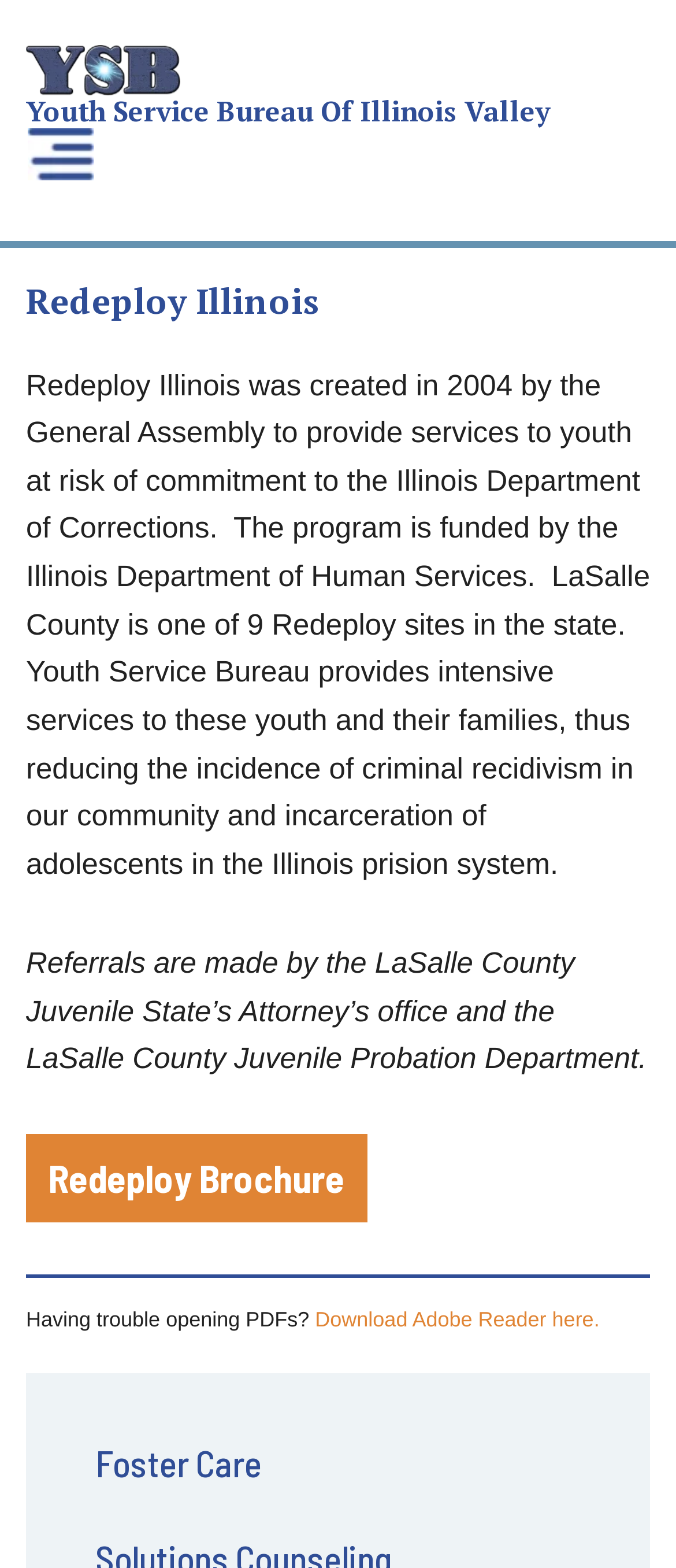Extract the bounding box coordinates for the UI element described by the text: "View Menu". The coordinates should be in the form of [left, top, right, bottom] with values between 0 and 1.

[0.038, 0.081, 0.141, 0.125]